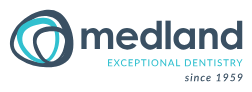Detail all significant aspects of the image you see.

The image features the logo of Medland Dental, a dental practice that has been providing exceptional dentistry services since 1959. The logo prominently displays the name "medland" in a modern, clean font, accompanied by a stylized graphic that suggests aspects of dental care, incorporating gentle curves that evoke a sense of health and well-being. The tagline "EXCEPTIONAL DENTISTRY" is positioned beneath the logo, emphasizing the high standard of care offered by the practice. The design is simple yet impactful, reflecting the professional and caring ethos of Medland Dental.